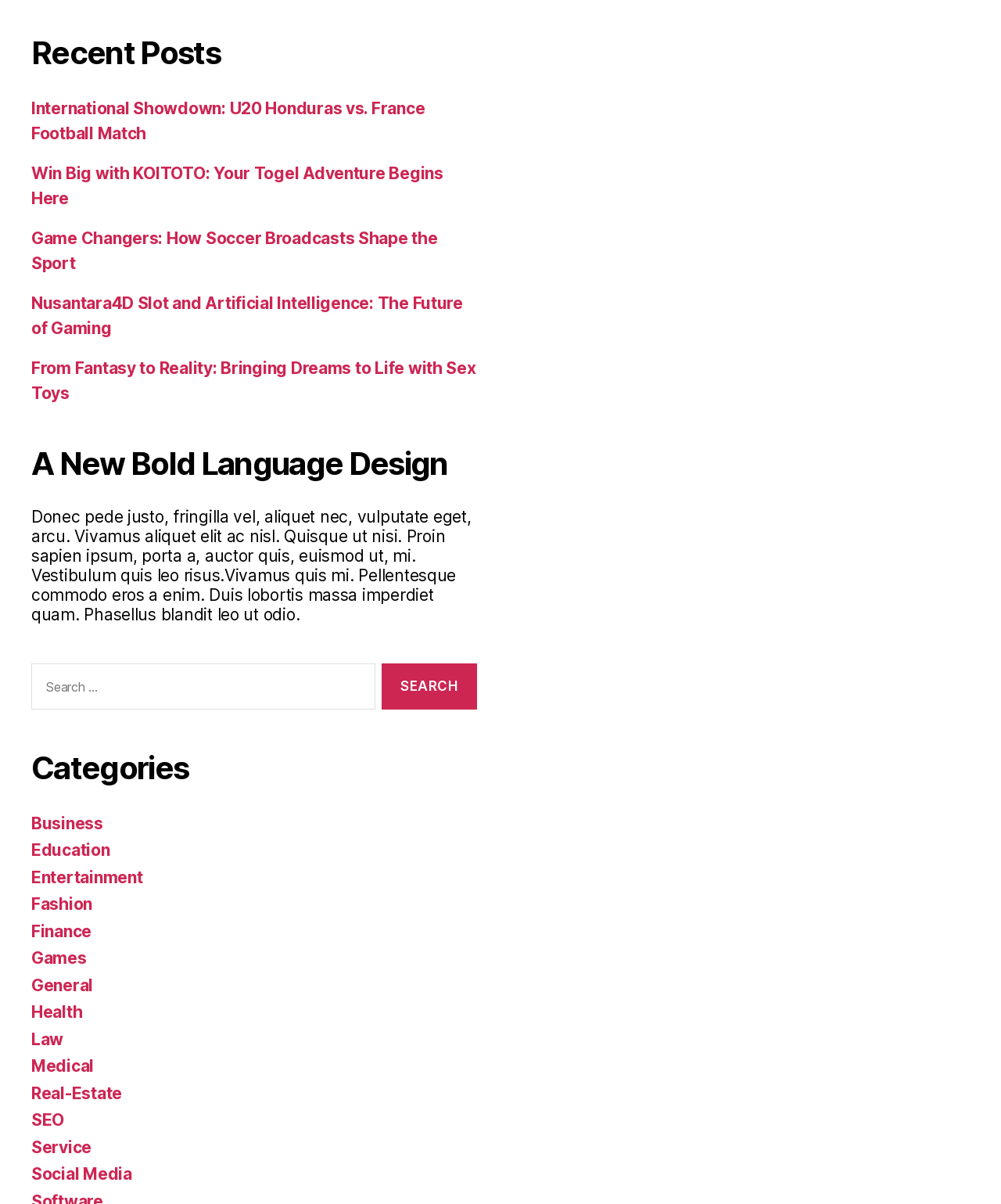What is the purpose of the search box?
From the image, respond using a single word or phrase.

Search for content